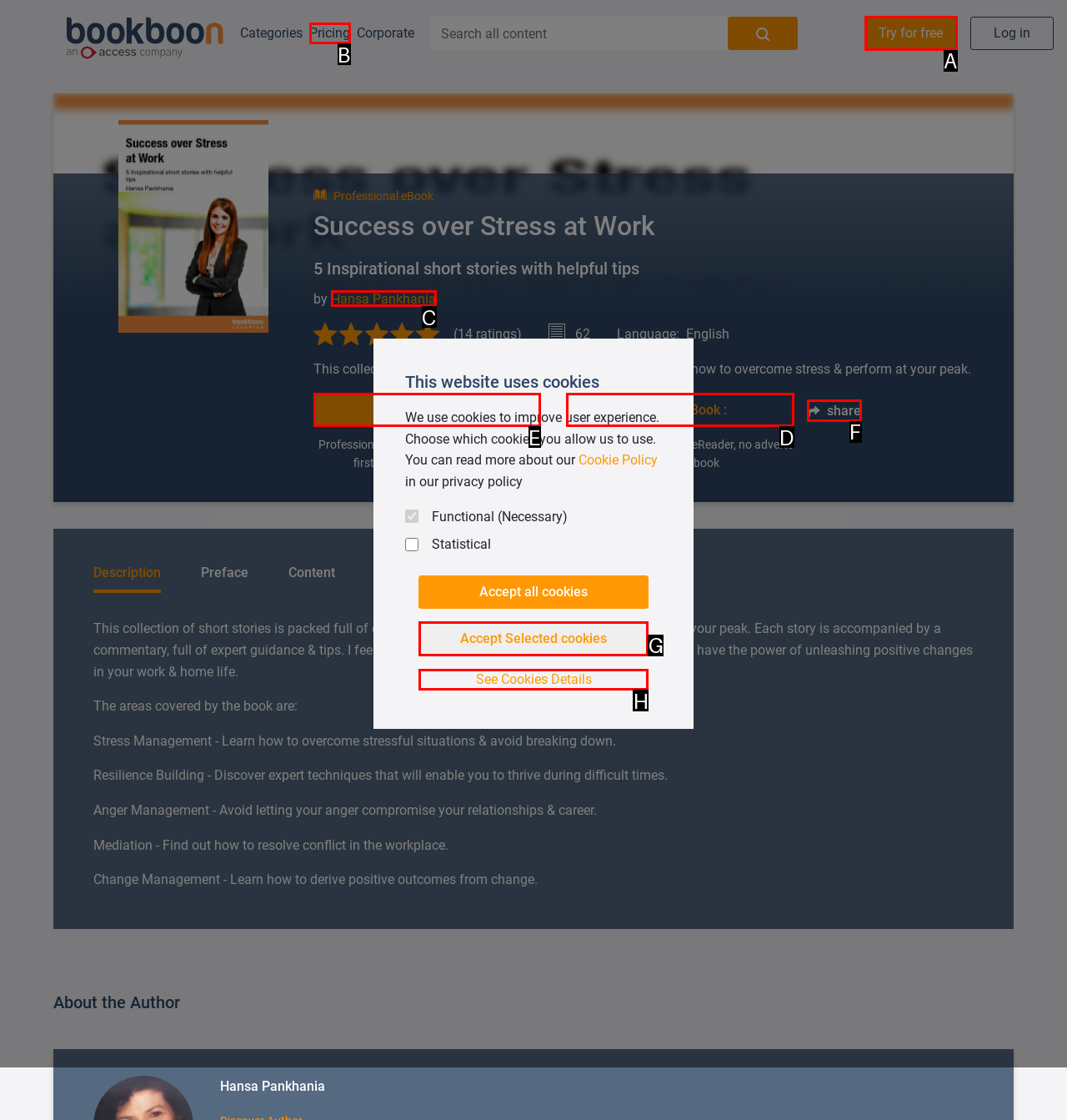Given the task: Buy the eBook, indicate which boxed UI element should be clicked. Provide your answer using the letter associated with the correct choice.

D